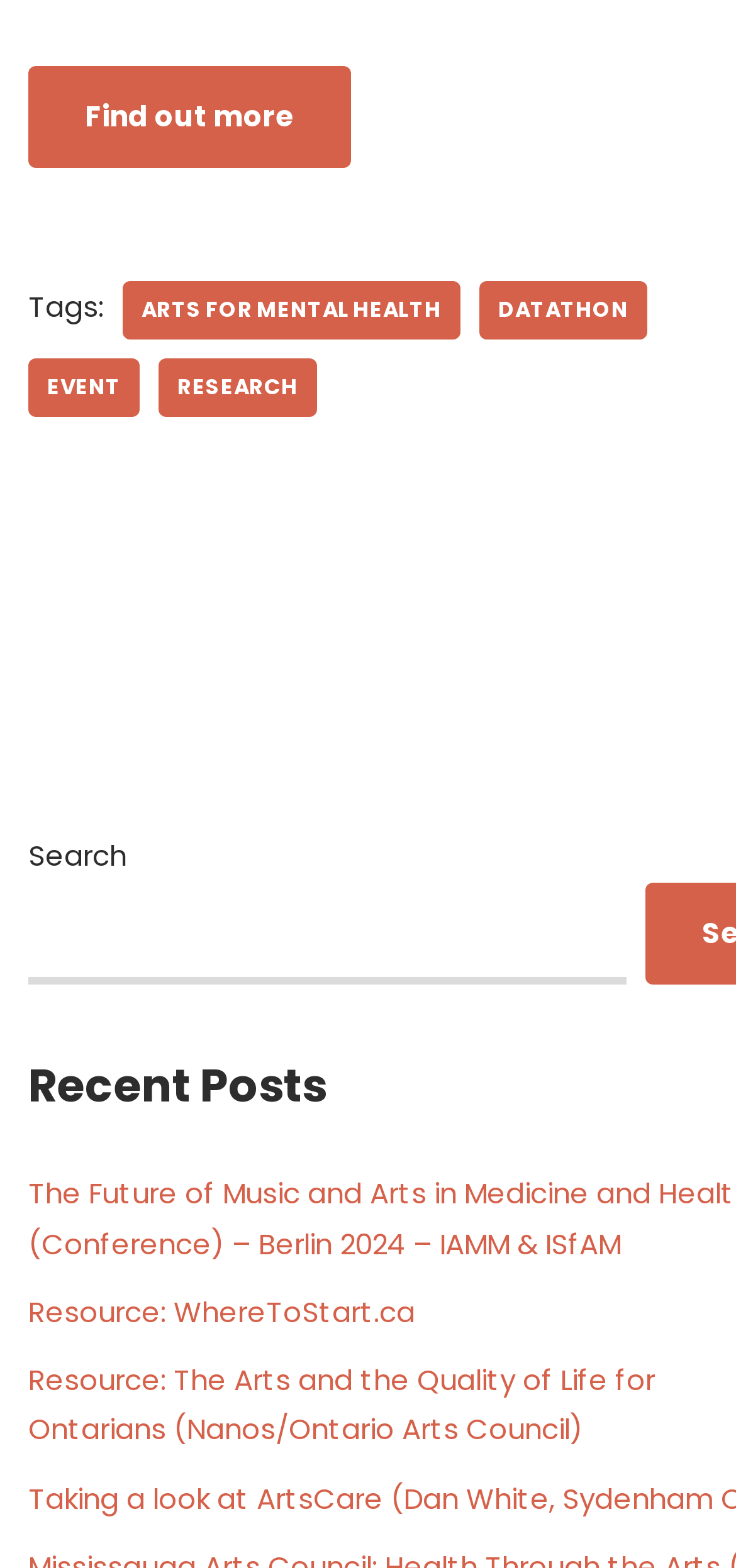Please mark the clickable region by giving the bounding box coordinates needed to complete this instruction: "View Carly's blog".

None